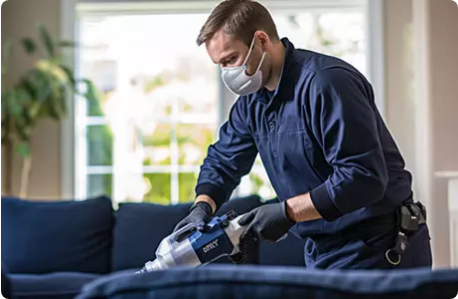Paint a vivid picture of the image with your description.

In this image, a professional pest control technician is shown at work in a well-lit indoor space. Dressed in dark attire, he wears a face mask and gloves, exemplifying safety and hygiene protocols essential for pest control operations. The technician is focused on using a specialized appliance, likely for treating or inspecting furniture, indicating a meticulous approach to ensuring a pest-free environment. The background features a cozy living room with a large window that allows natural light to fill the space, alongside a lush plant, creating a serene atmosphere. This depiction reflects the commitment to both effective pest control services and maintaining a safe home for families and pets.